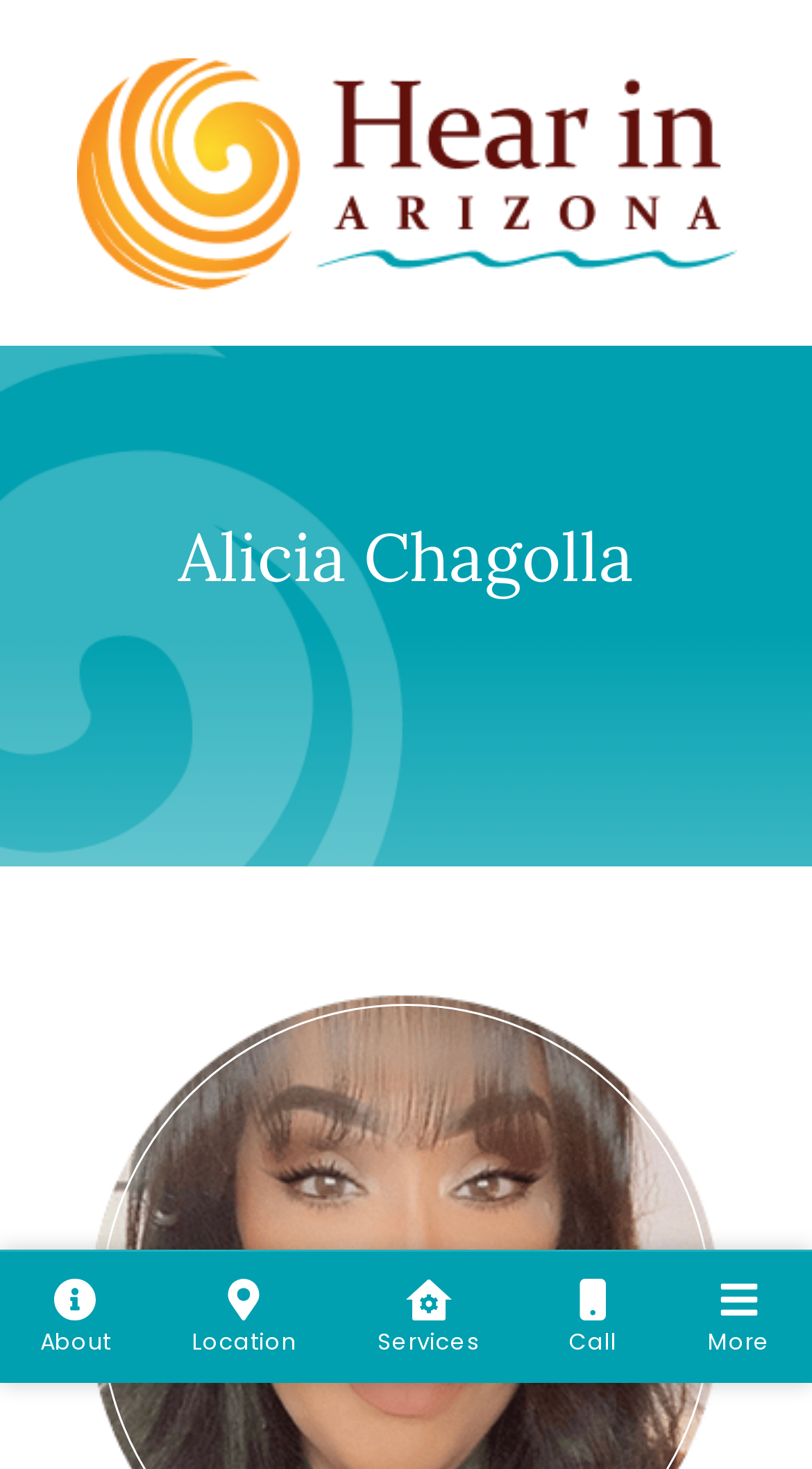What is the purpose of the 'Call' menu item?
Answer the question in as much detail as possible.

I inferred this answer by looking at the 'Call' menu item and its associated image, which suggests a phone icon. This implies that the 'Call' menu item is intended for making a phone call.